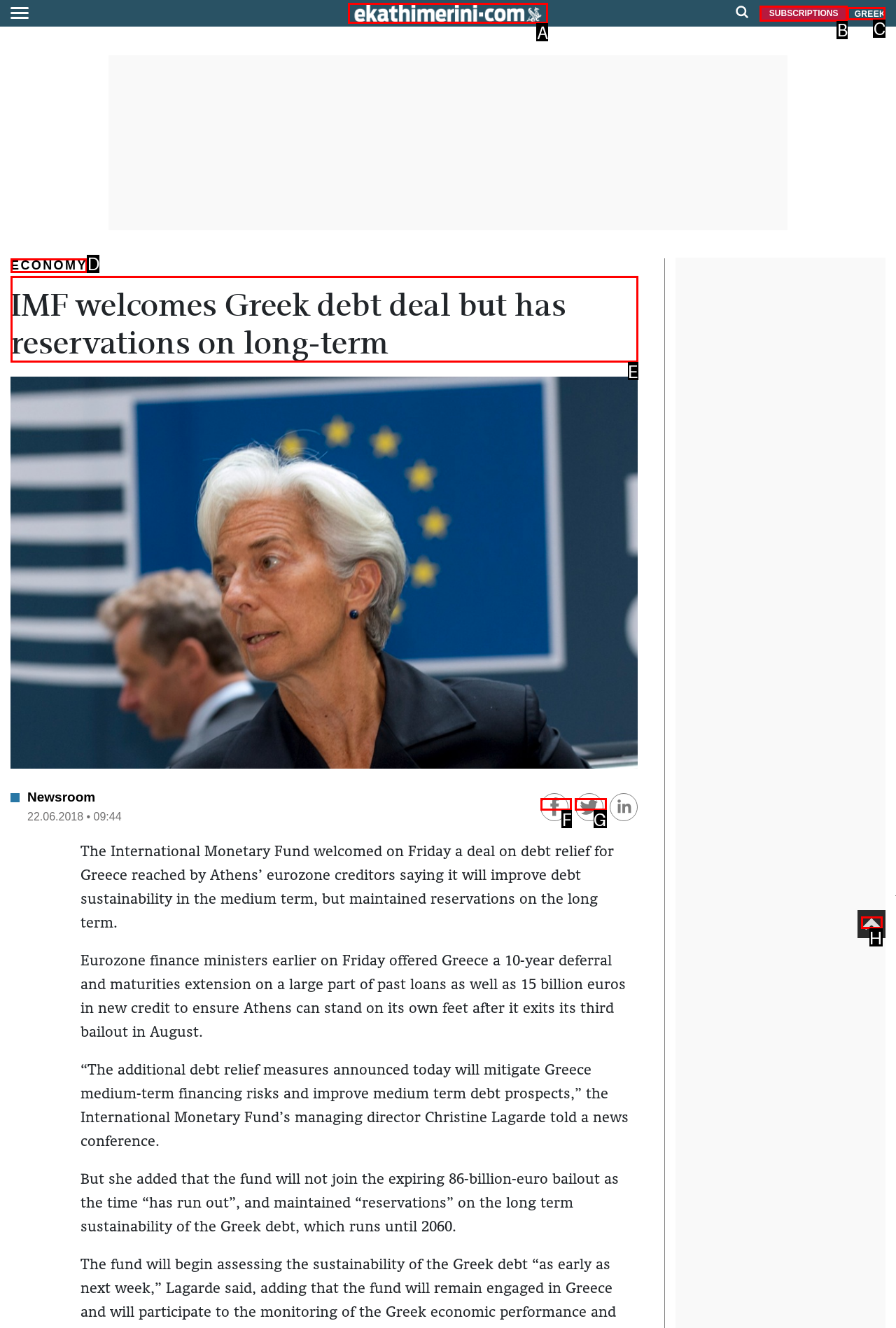Choose the letter that corresponds to the correct button to accomplish the task: Read the news
Reply with the letter of the correct selection only.

E